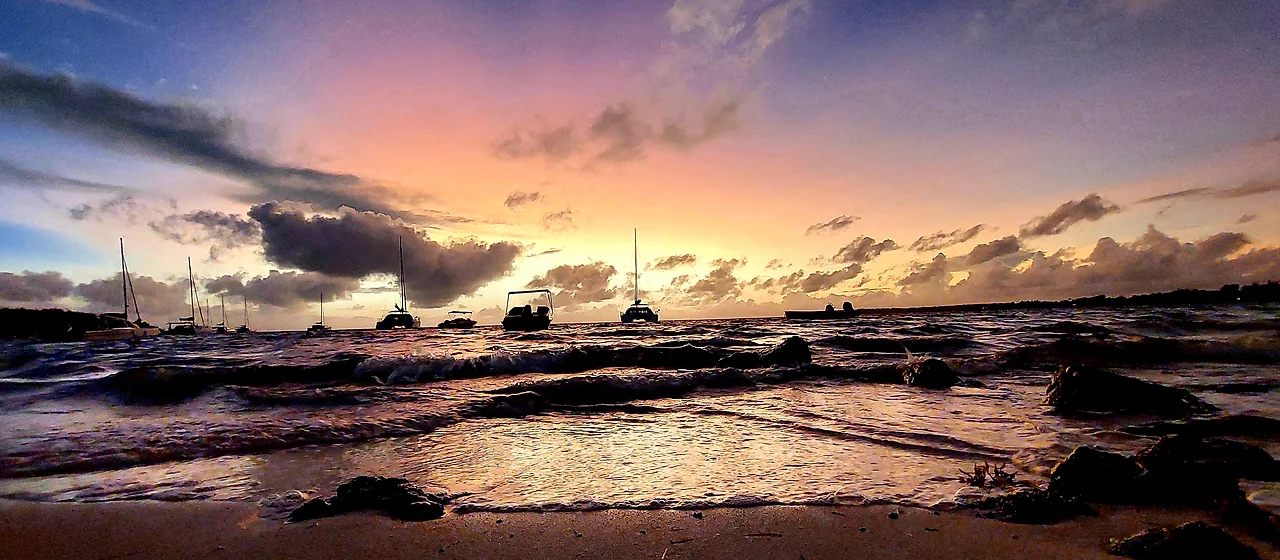What colors are visible in the sky? From the image, respond with a single word or brief phrase.

Purple, orange, and pink